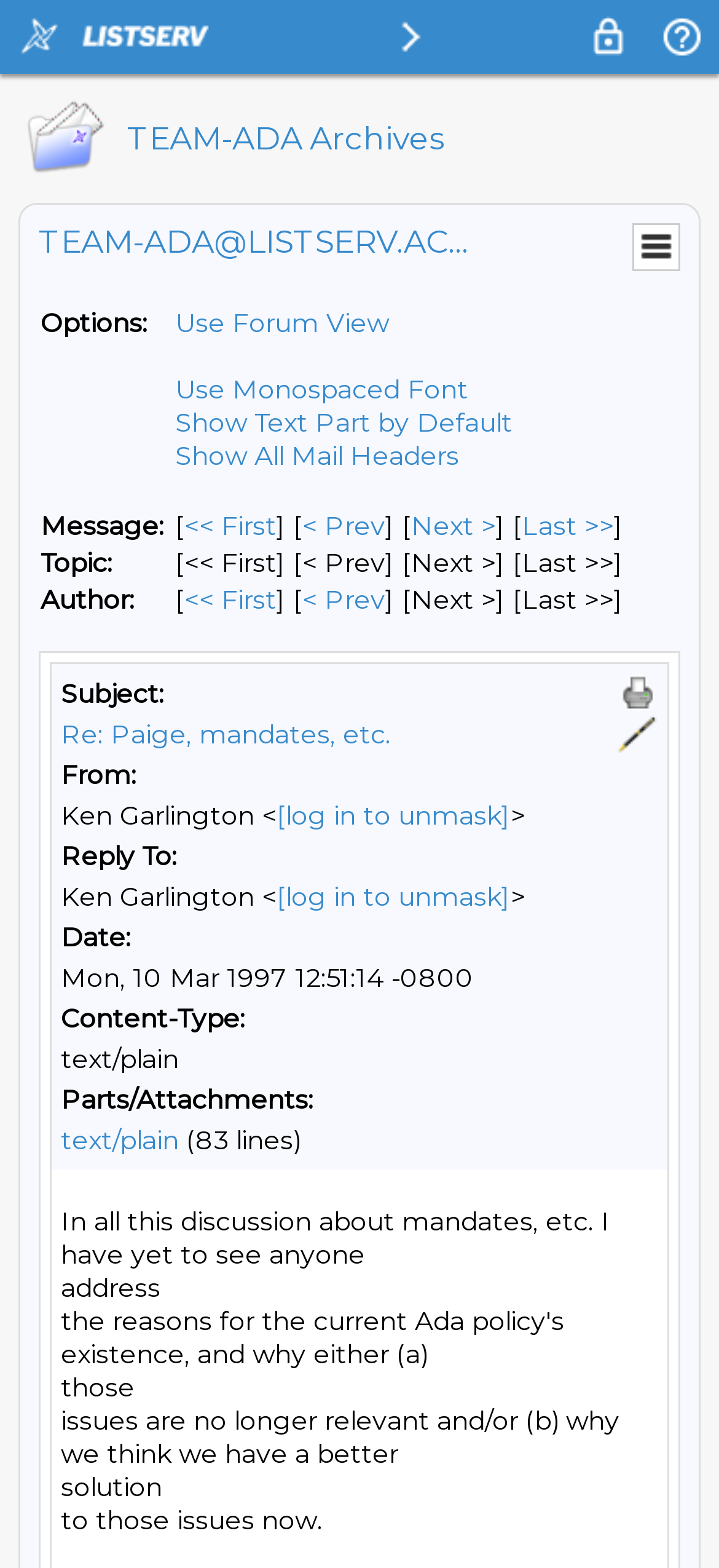What is the name of the email list? Based on the image, give a response in one word or a short phrase.

TEAM-ADA